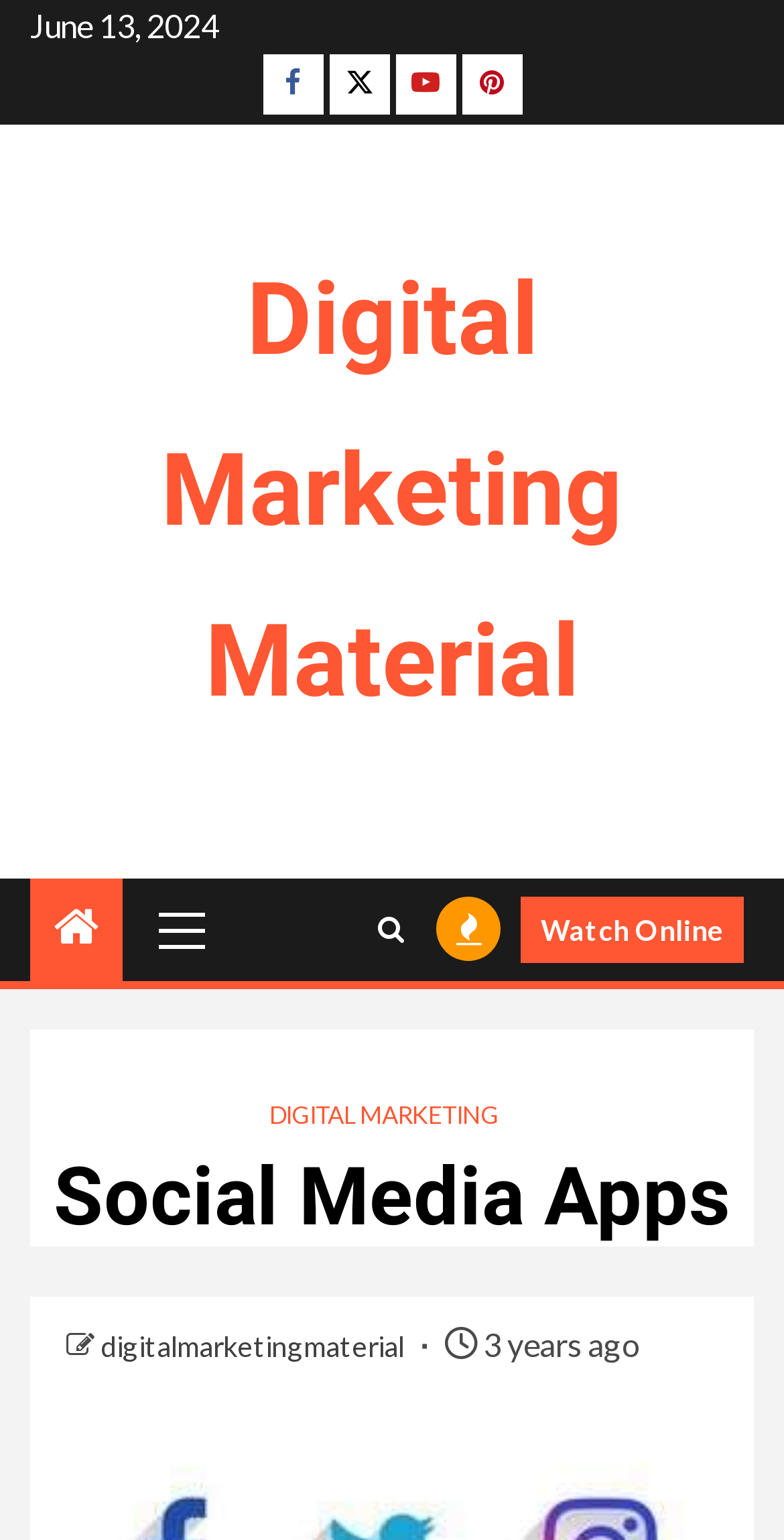Convey a detailed summary of the webpage, mentioning all key elements.

The webpage is about Social Media Apps, with a focus on digital marketing. At the top left, there is a date "June 13, 2024". Below the date, there are four social media links: Facebook, Twitter, Youtube, and Pinterest, aligned horizontally and centered at the top of the page. 

To the right of the social media links, there is a prominent link "Digital Marketing Material" that takes up a significant portion of the top section. 

On the top right, there is a primary menu with a dropdown icon, and a search icon. Below the primary menu, there is a "Watch Online" link. 

In the middle section, there is a large heading "Social Media Apps" that spans almost the entire width of the page. Below the heading, there is a link "digitalmarketingmaterial" on the left and a text "3 years ago" on the right. 

At the bottom left, there is a link "DIGITAL MARKETING".